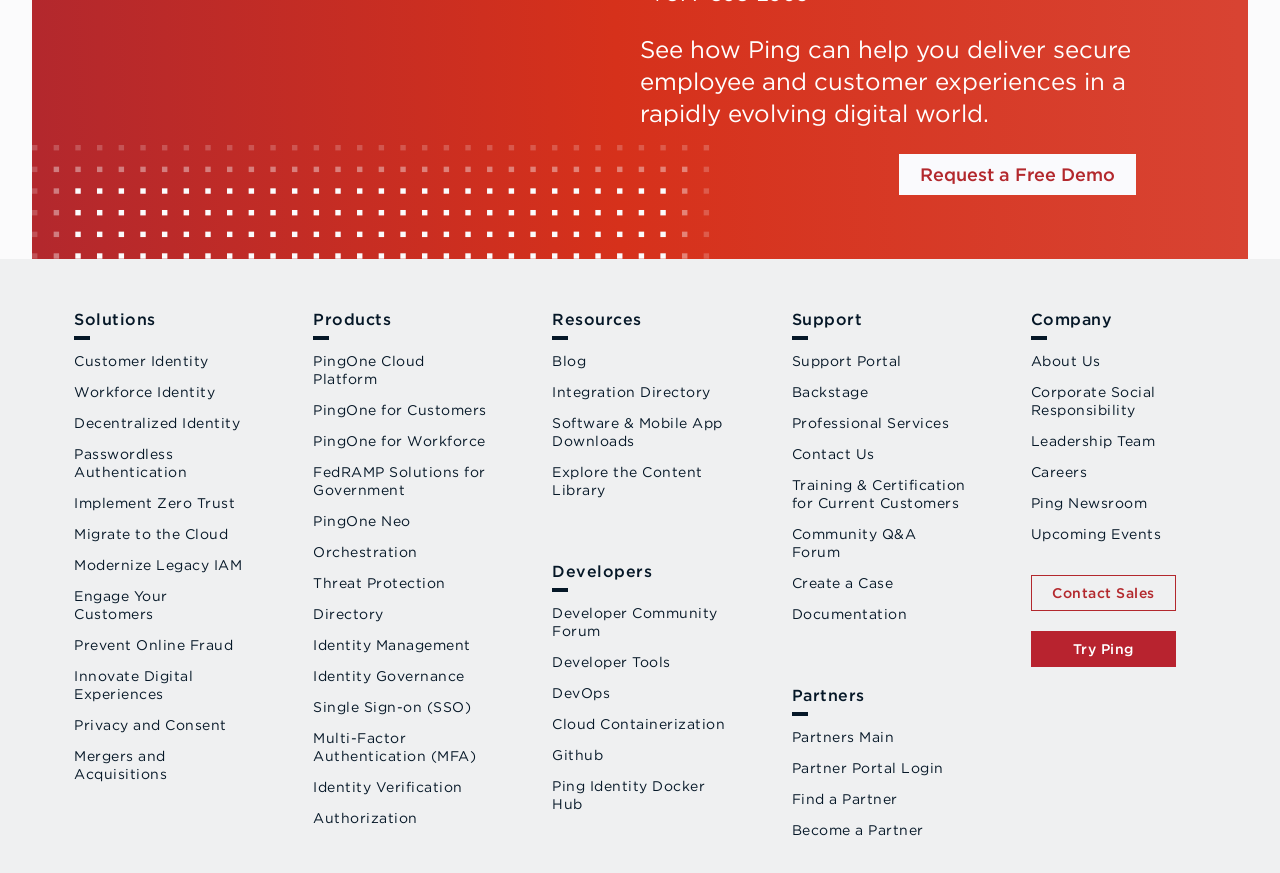Locate the bounding box coordinates of the area you need to click to fulfill this instruction: 'Request a free demo'. The coordinates must be in the form of four float numbers ranging from 0 to 1: [left, top, right, bottom].

[0.702, 0.176, 0.888, 0.223]